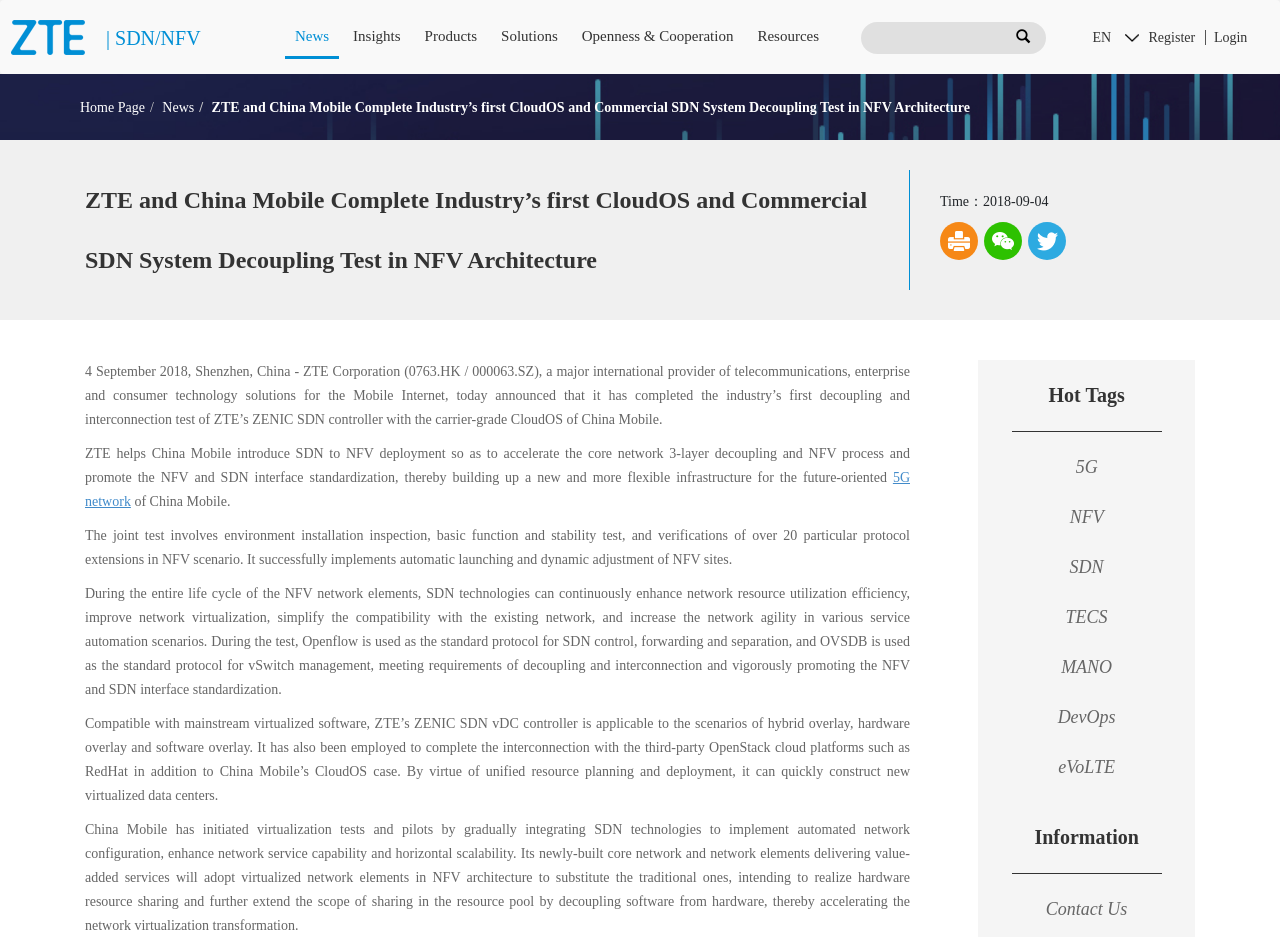What is the company that completed the industry's first decoupling verification test?
Please give a detailed and elaborate explanation in response to the question.

The answer can be found in the static text element 'ZTE and China Mobile Complete Industry’s first CloudOS and Commercial SDN System Decoupling Test in NFV Architecture' which indicates that ZTE is the company that completed the industry's first decoupling verification test.